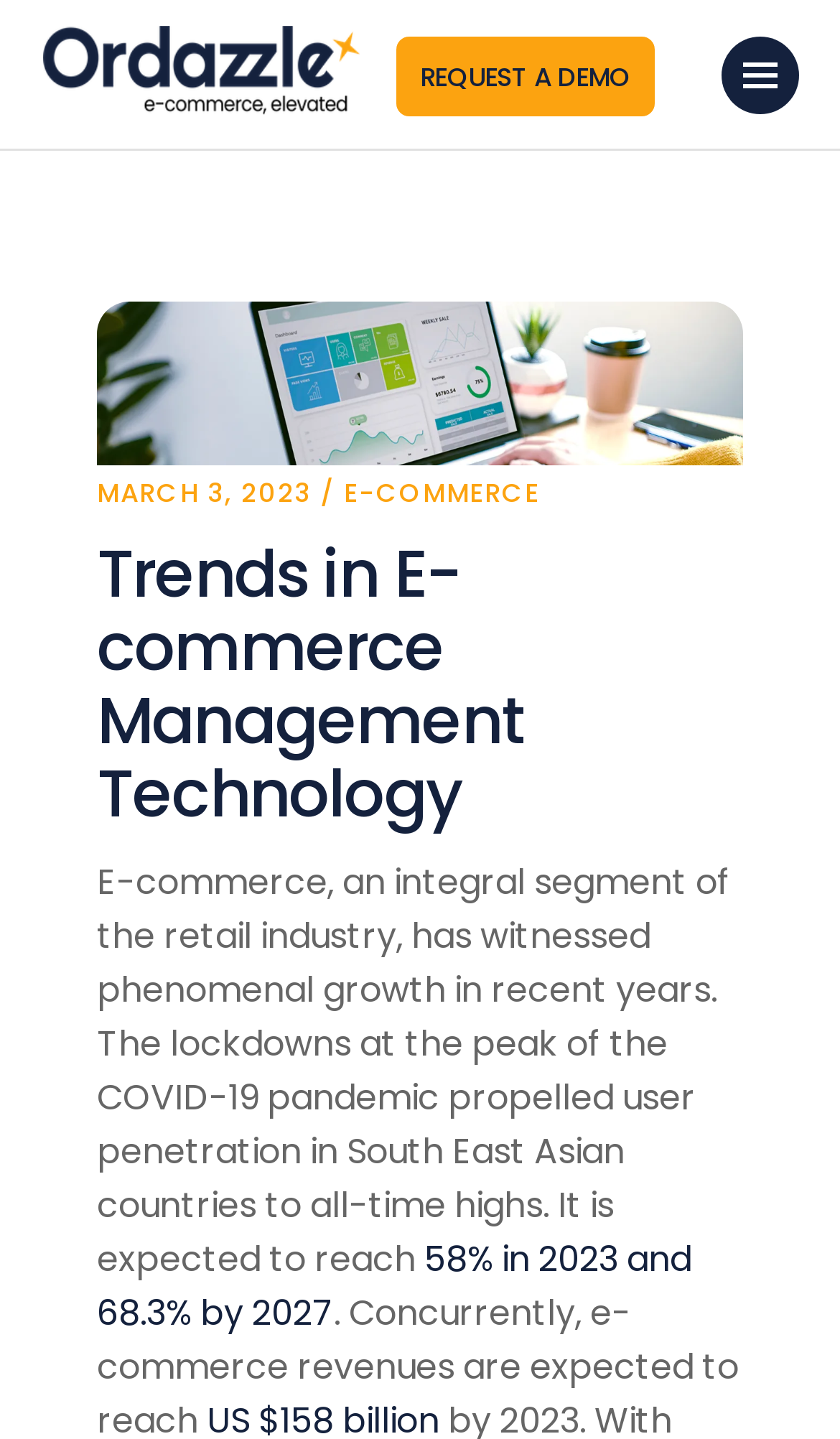Locate the heading on the webpage and return its text.

Trends in E-commerce Management Technology 